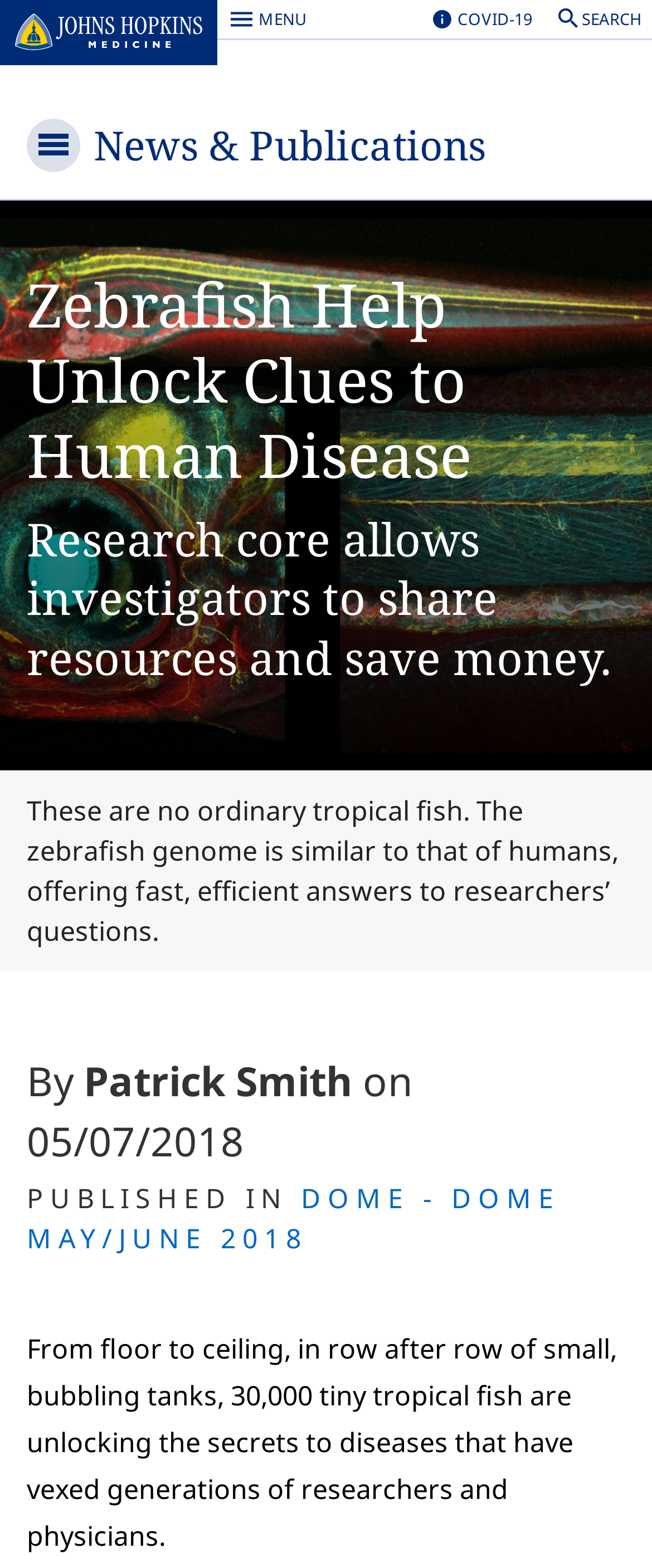Answer the question with a single word or phrase: 
Who is the author of the article?

Patrick Smith